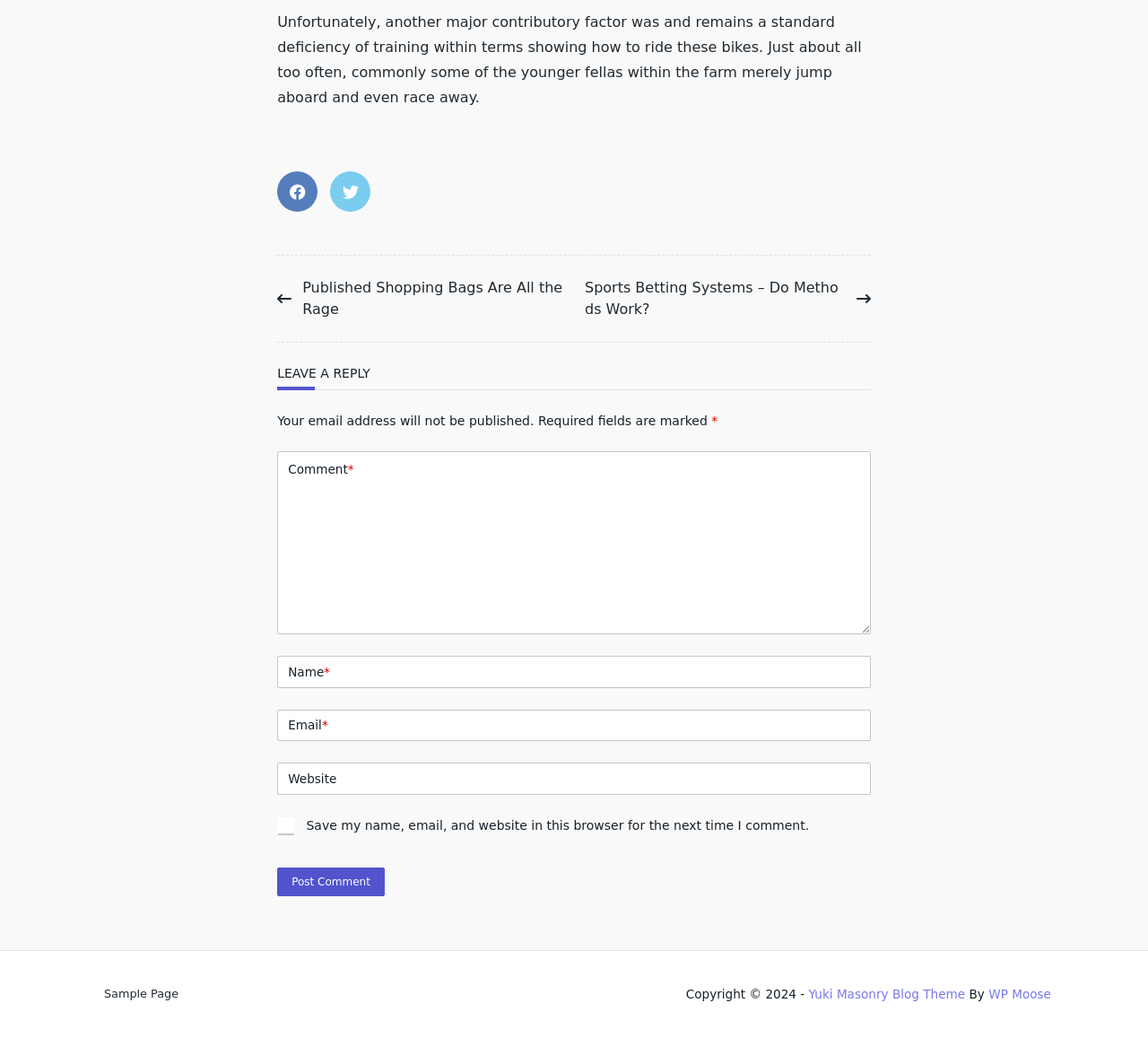Determine the bounding box for the described UI element: "parent_node: Comment name="comment"".

[0.242, 0.435, 0.758, 0.611]